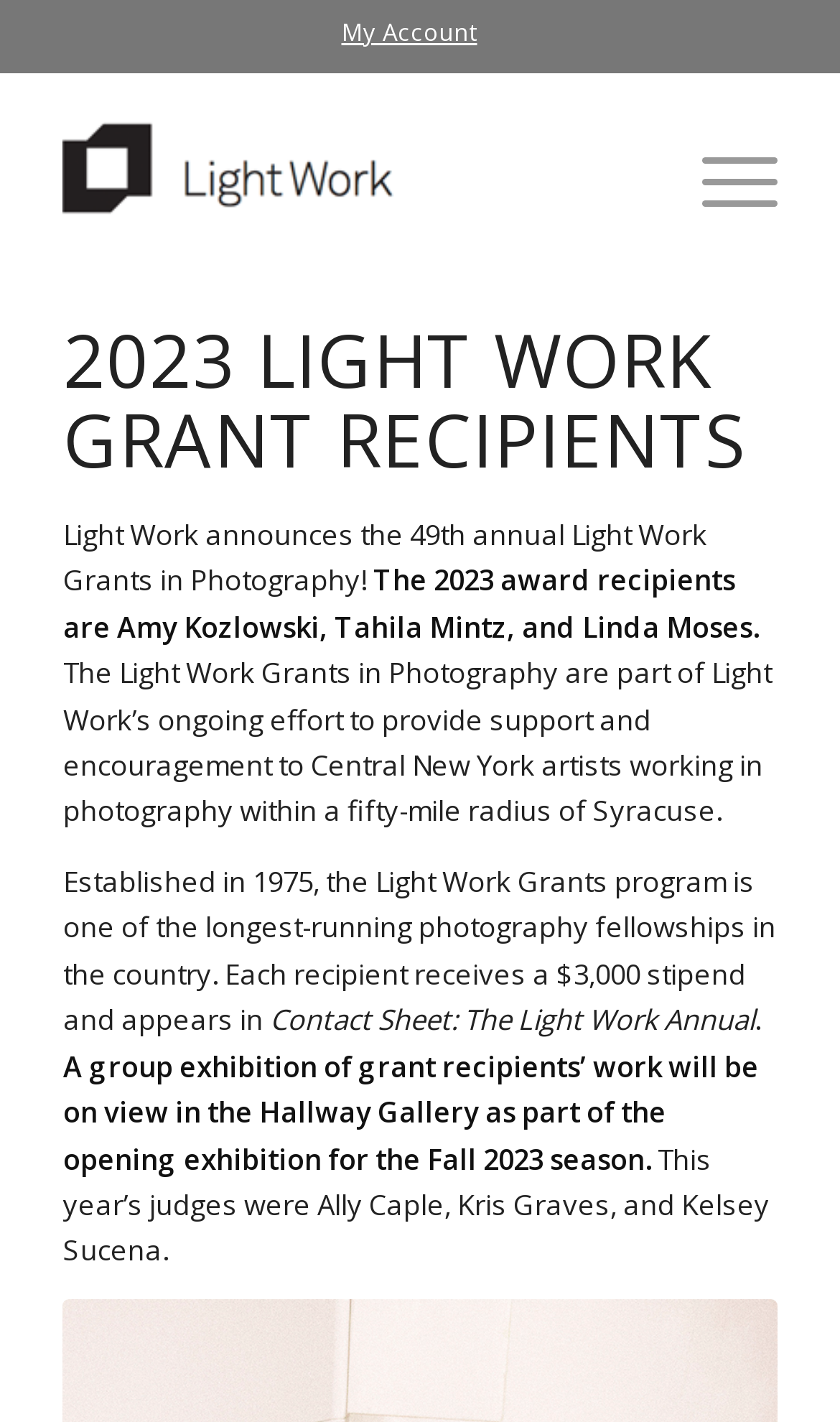Where will the group exhibition of grant recipients' work be held?
Provide a detailed answer to the question using information from the image.

The location of the exhibition can be found in the paragraph that starts with 'A group exhibition of grant recipients’ work...', which mentions that it will be held in the Hallway Gallery.